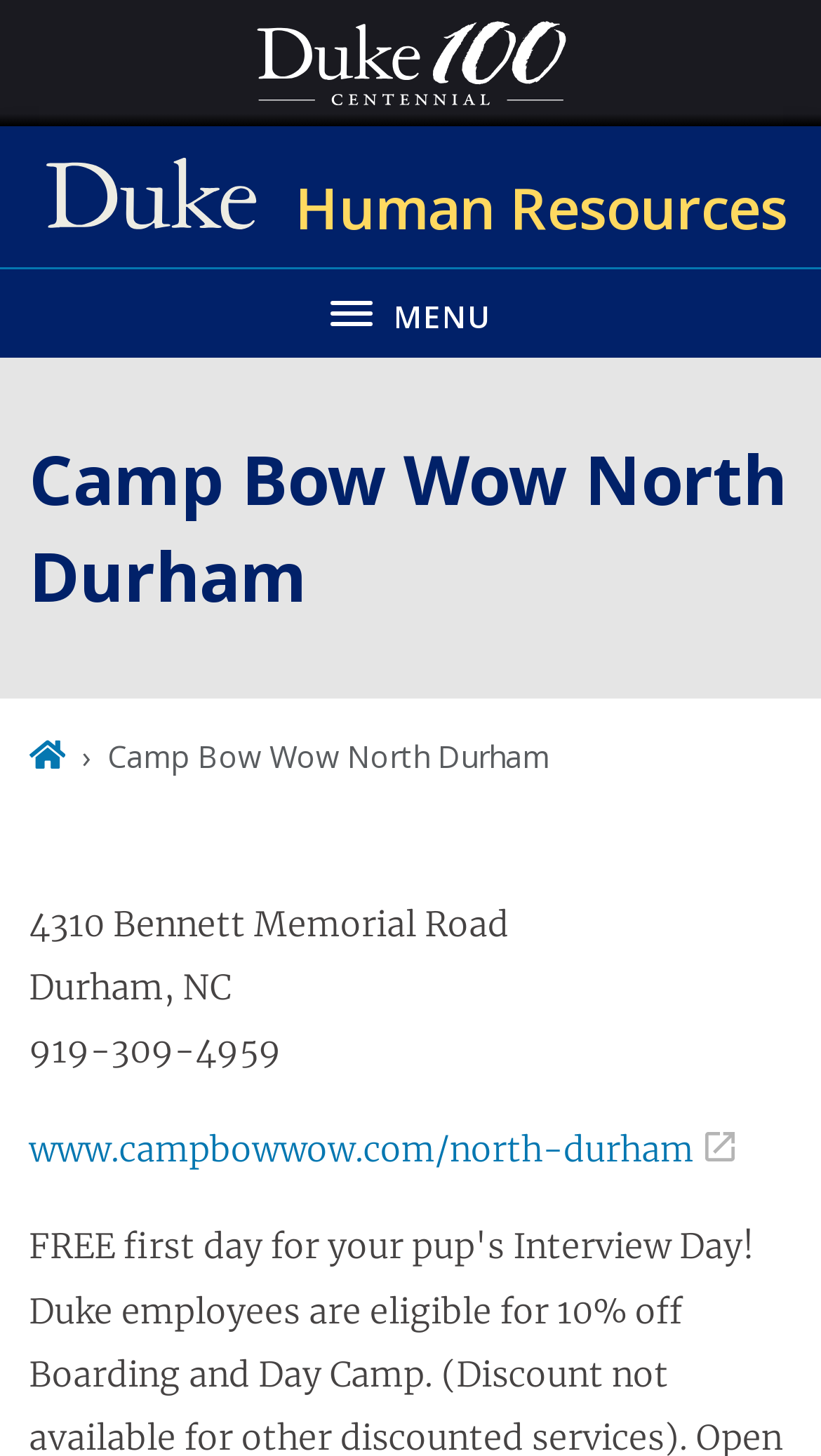Locate the primary heading on the webpage and return its text.

Camp Bow Wow North Durham